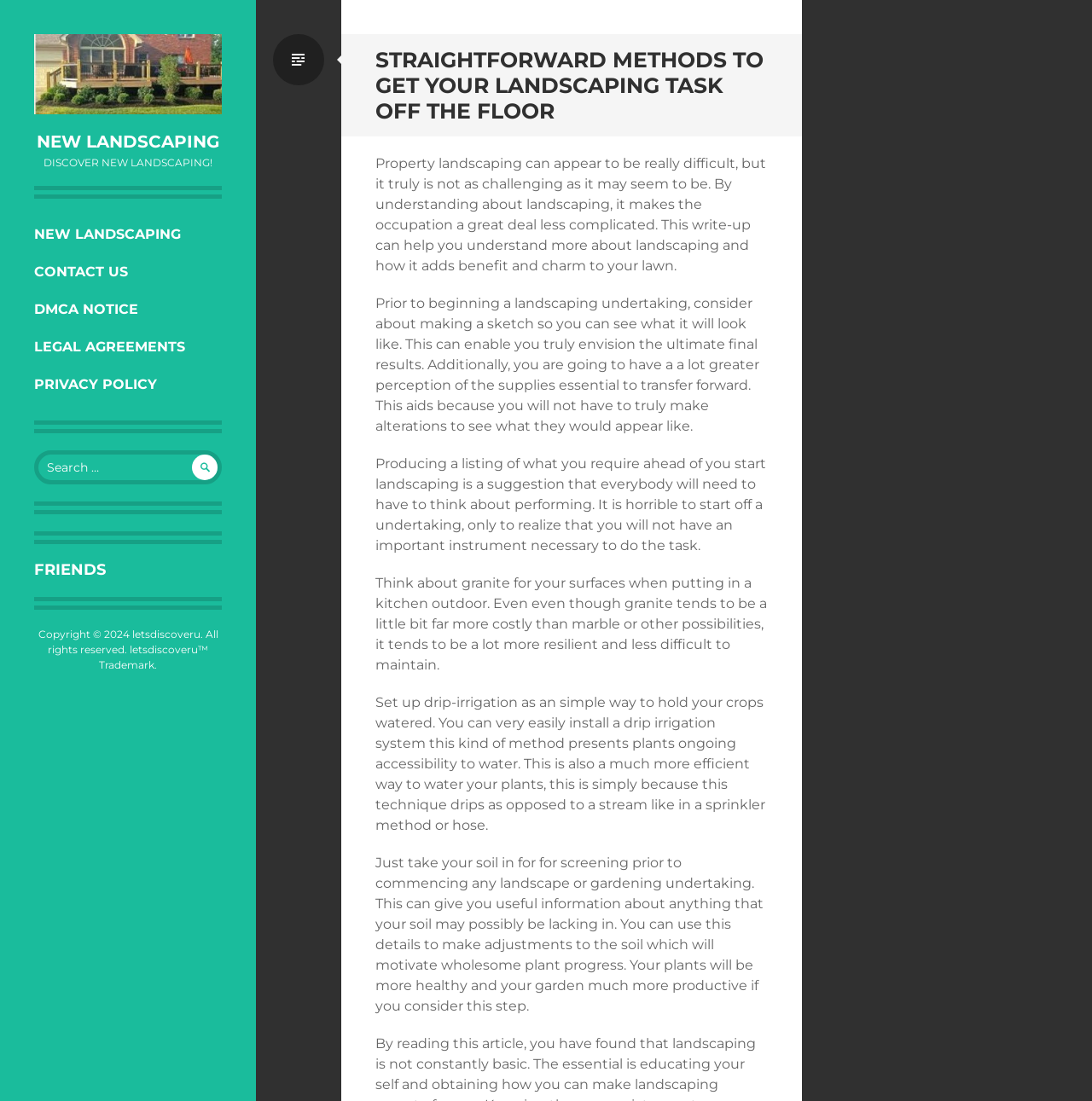Provide the bounding box coordinates of the HTML element described as: "doubleglazing-hull.uk". The bounding box coordinates should be four float numbers between 0 and 1, i.e., [left, top, right, bottom].

None